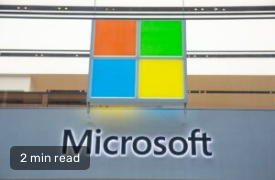How long does the accompanying article or update take to read?
Please provide a comprehensive answer based on the details in the screenshot.

The note accompanying the visual indicates that the content is a '2 min read', which suggests that the article or update related to Microsoft or its initiatives can be read in approximately 2 minutes.